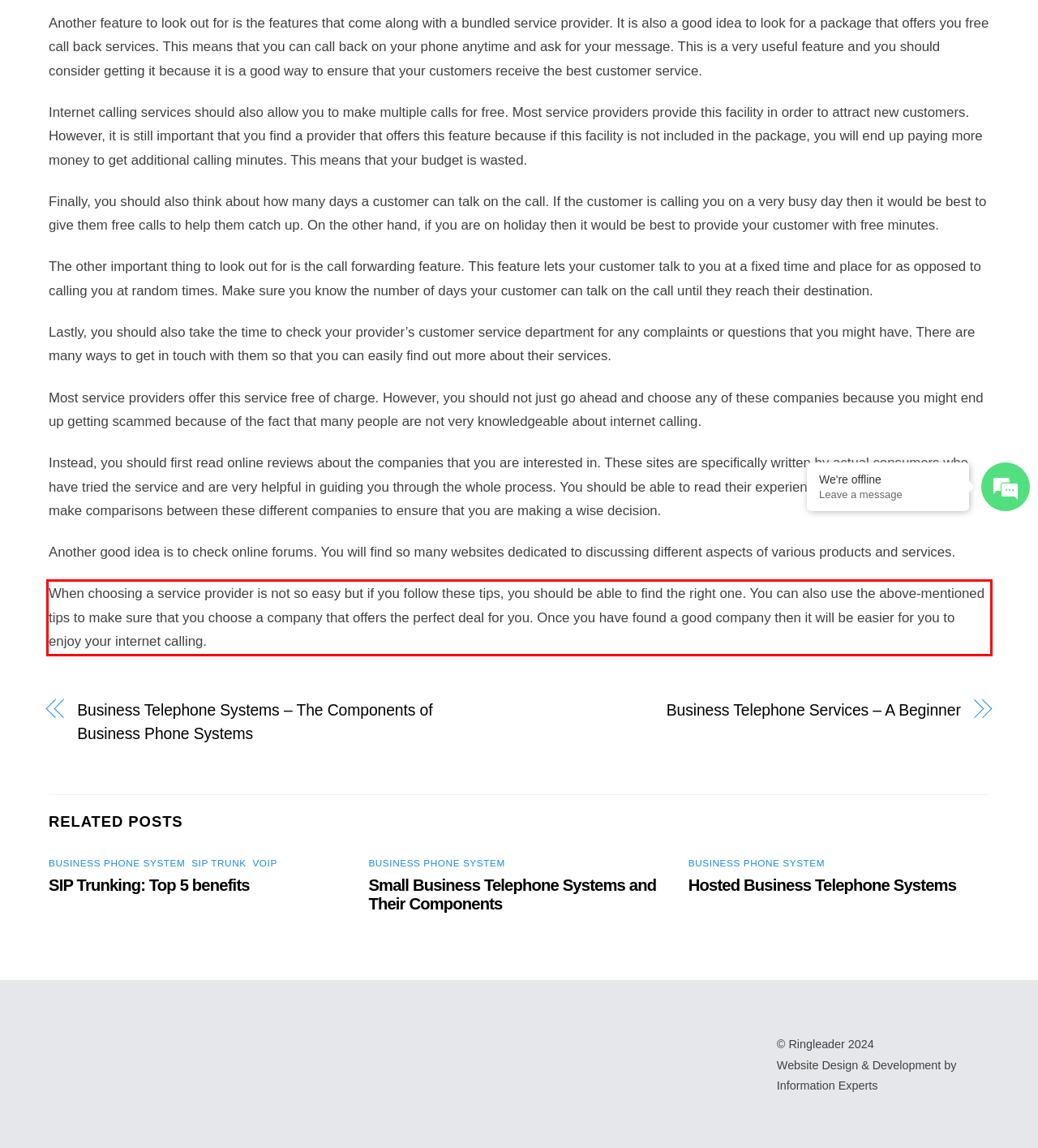Look at the webpage screenshot and recognize the text inside the red bounding box.

When choosing a service provider is not so easy but if you follow these tips, you should be able to find the right one. You can also use the above-mentioned tips to make sure that you choose a company that offers the perfect deal for you. Once you have found a good company then it will be easier for you to enjoy your internet calling.